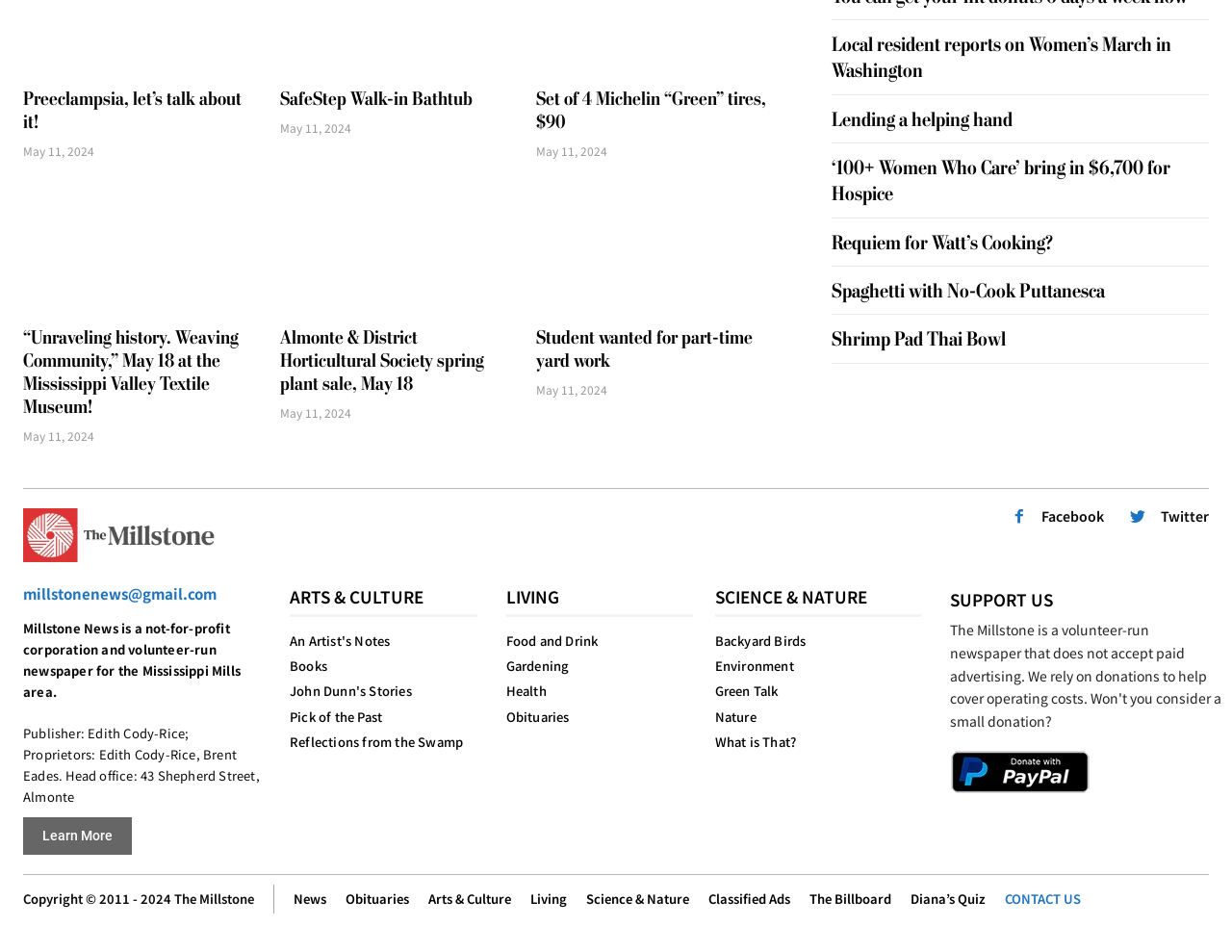Can you find the bounding box coordinates for the element that needs to be clicked to execute this instruction: "Click on the 'Preeclampsia, let’s talk about it!' link"? The coordinates should be given as four float numbers between 0 and 1, i.e., [left, top, right, bottom].

[0.019, 0.092, 0.196, 0.14]